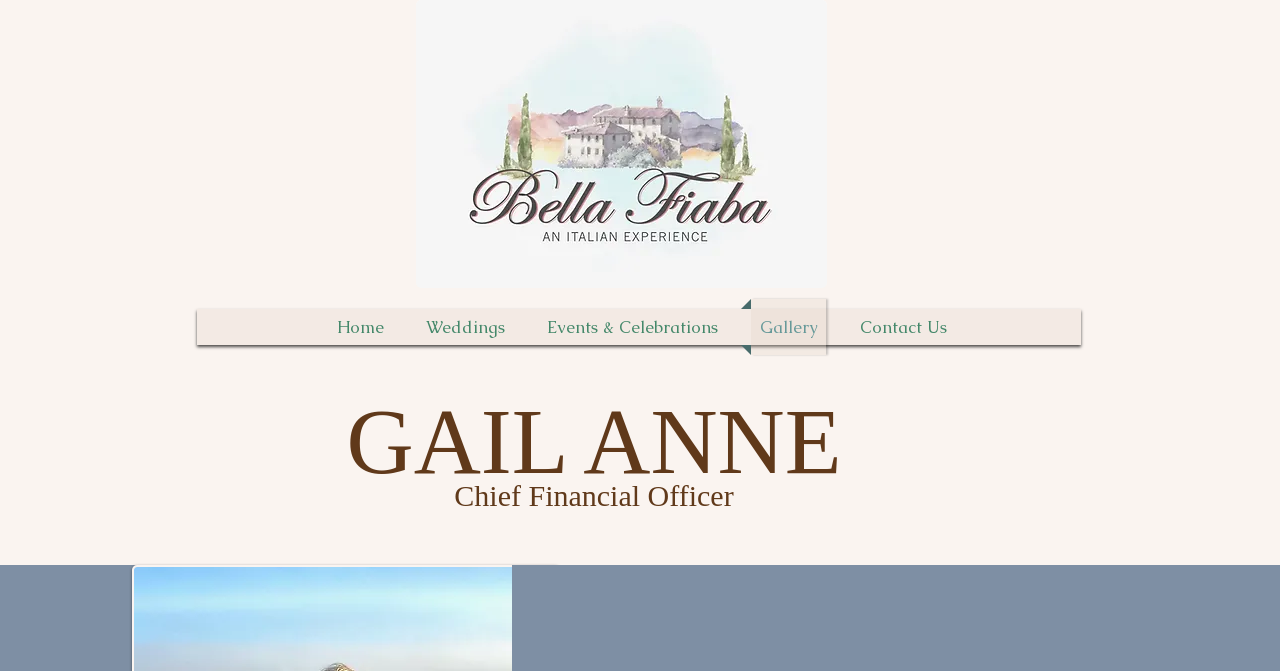What is the category of events mentioned on this webpage?
Please respond to the question with a detailed and thorough explanation.

From the link elements 'Weddings' and 'Events & Celebrations' with bounding box coordinates [0.318, 0.446, 0.409, 0.529] and [0.412, 0.446, 0.575, 0.529] respectively, it can be inferred that the category of events mentioned on this webpage is Weddings and Celebrations.